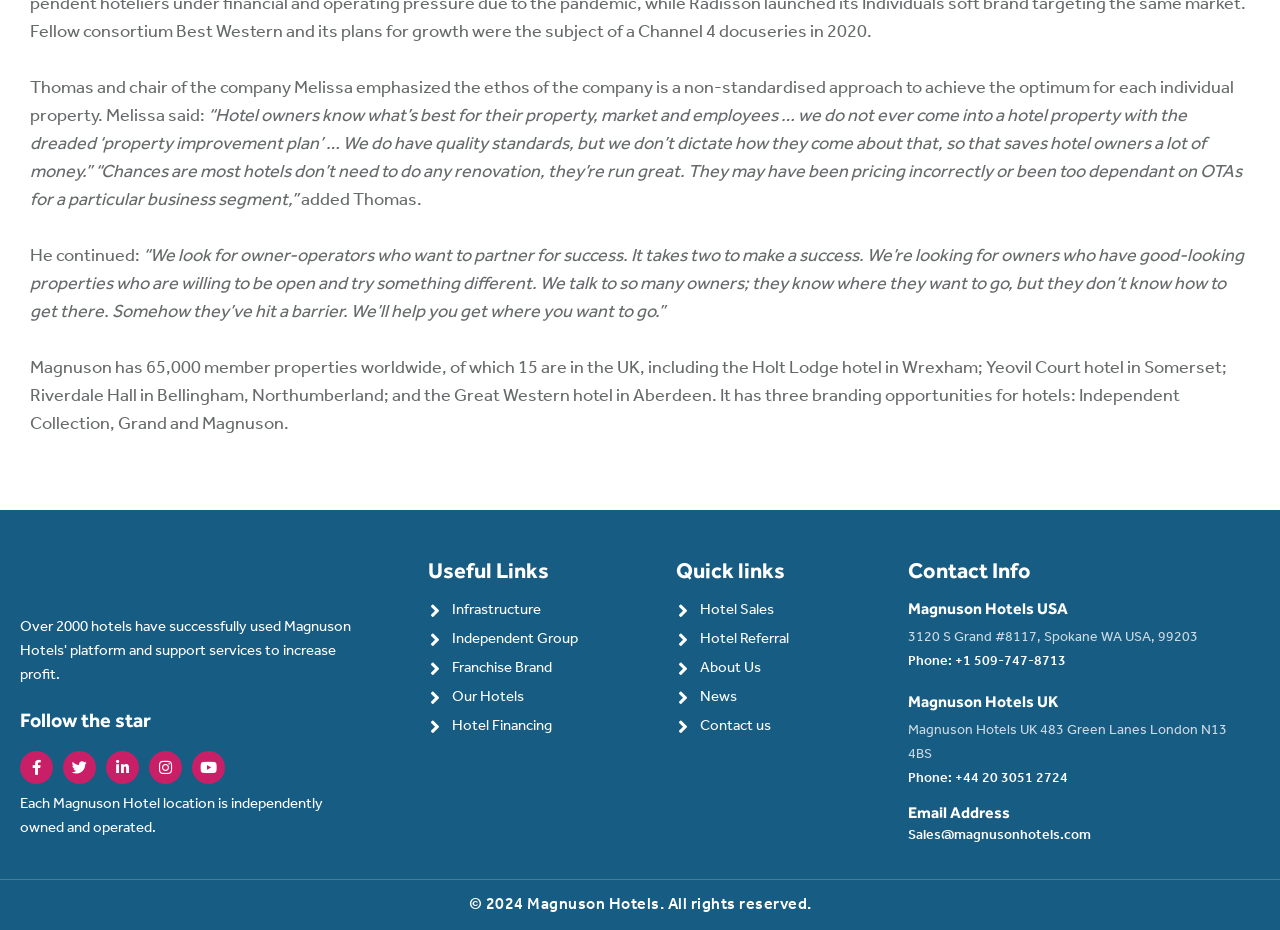Pinpoint the bounding box coordinates of the clickable element needed to complete the instruction: "View the Hotel Sales page". The coordinates should be provided as four float numbers between 0 and 1: [left, top, right, bottom].

[0.523, 0.647, 0.694, 0.669]